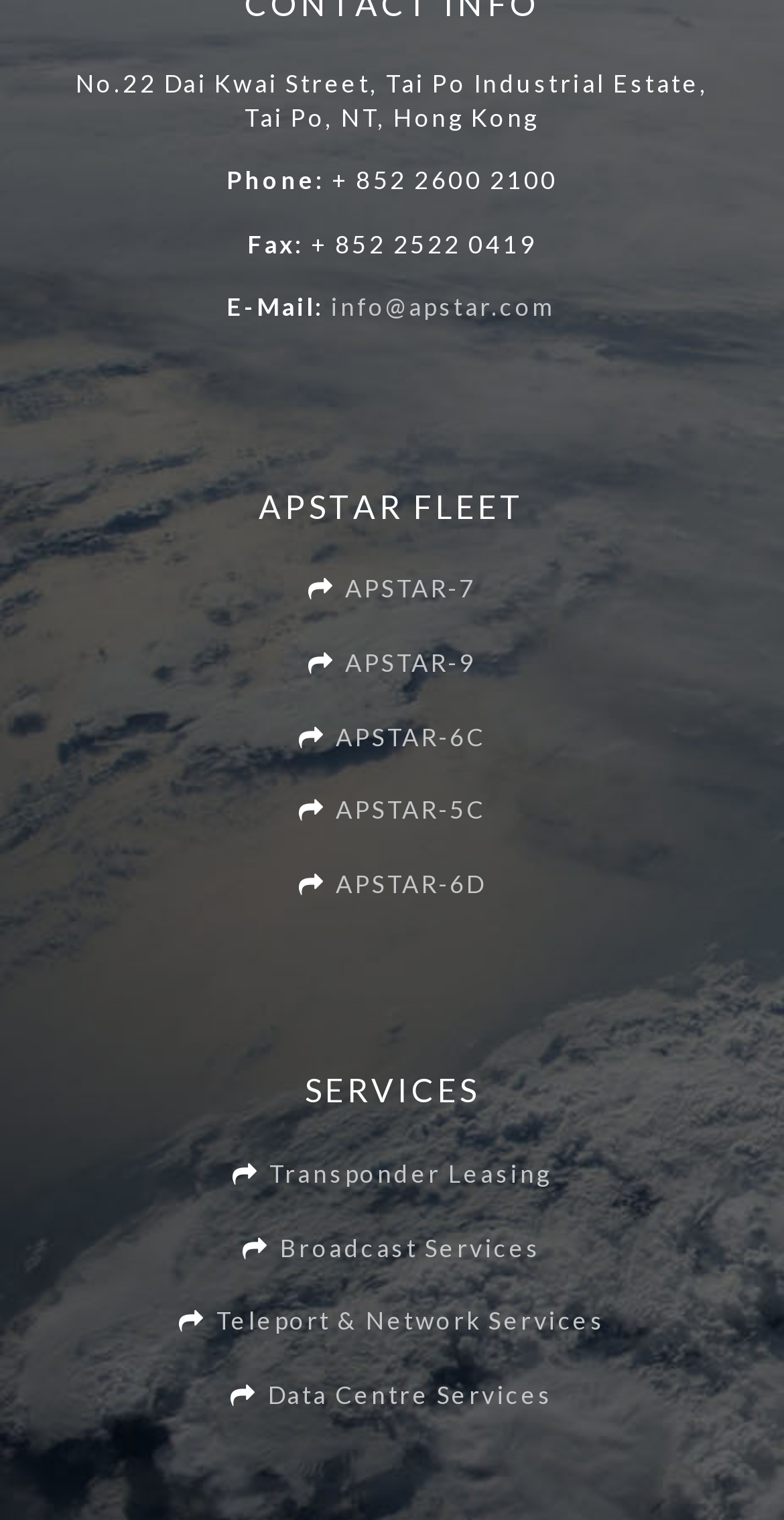Locate the bounding box coordinates of the area you need to click to fulfill this instruction: 'explore APSTAR-9 page'. The coordinates must be in the form of four float numbers ranging from 0 to 1: [left, top, right, bottom].

[0.44, 0.426, 0.607, 0.446]